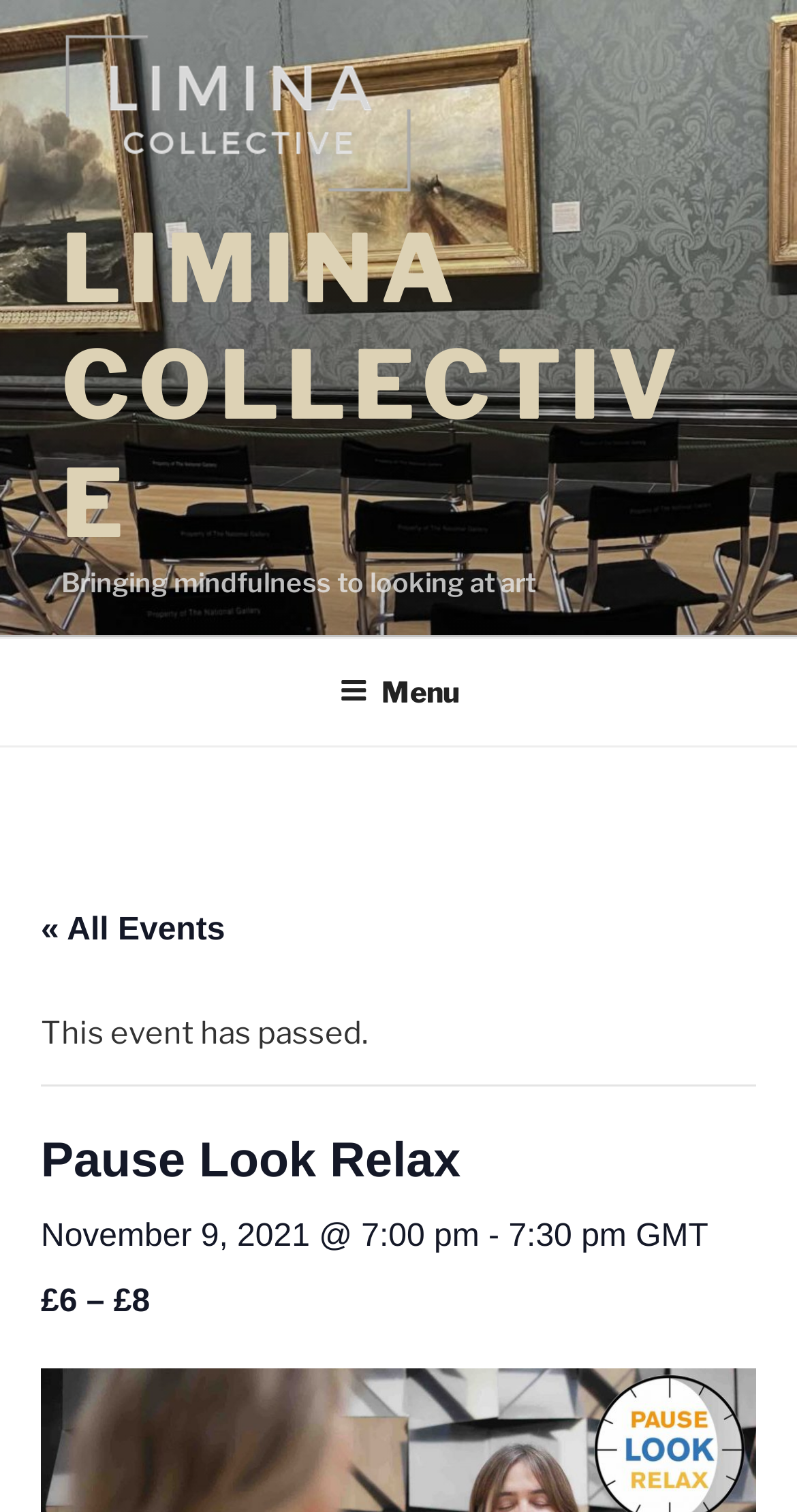From the image, can you give a detailed response to the question below:
What is the date of the event?

The date of the event can be found in the heading 'November 9, 2021 @ 7:00 pm - 7:30 pm GMT', which provides the date and time of the event.